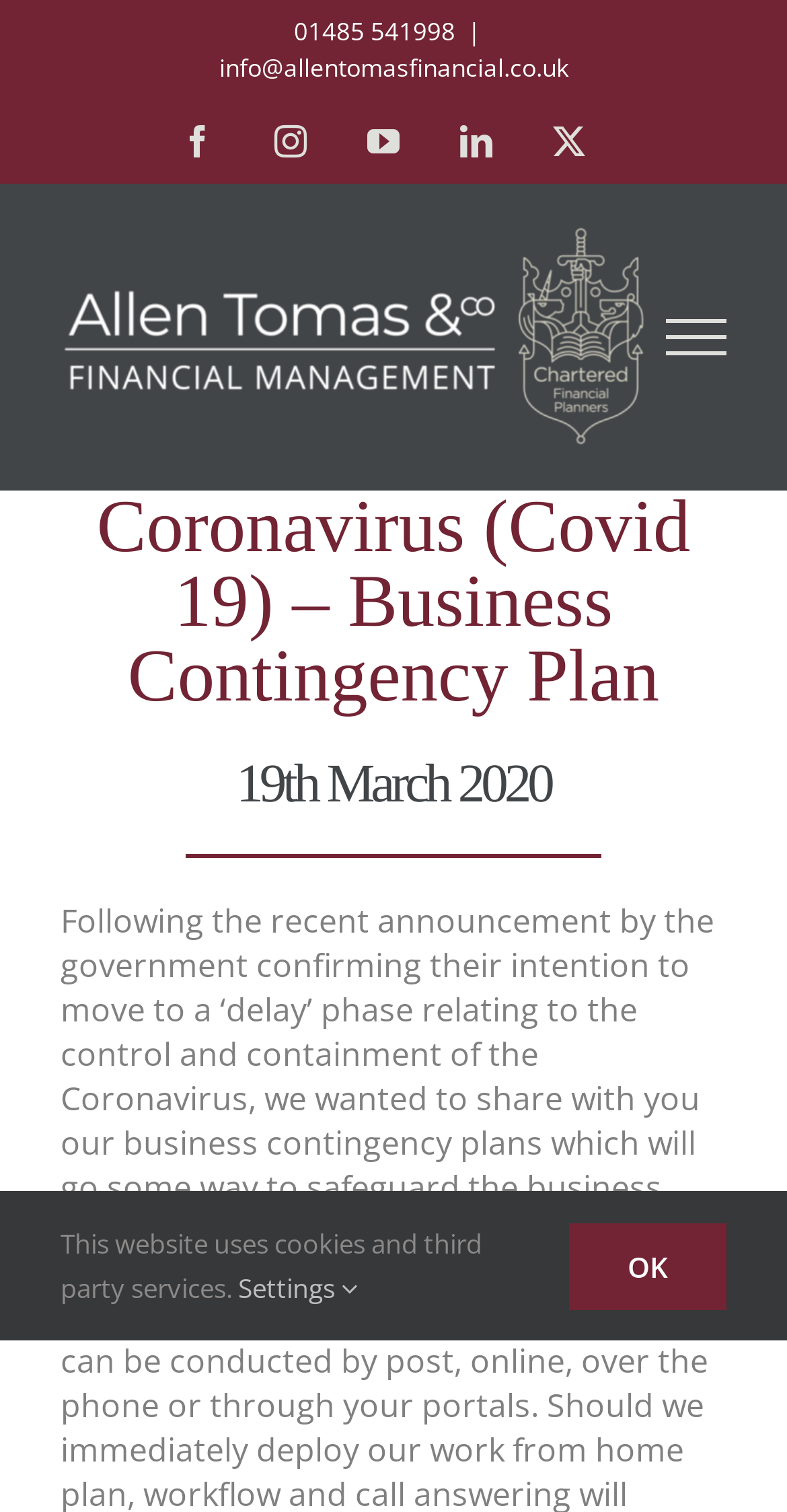Analyze the image and give a detailed response to the question:
What is the purpose of the 'Toggle Menu' link?

The 'Toggle Menu' link is located at the top-right corner of the webpage, and it is likely used to toggle the visibility of the menu, although its exact functionality is not explicitly stated.